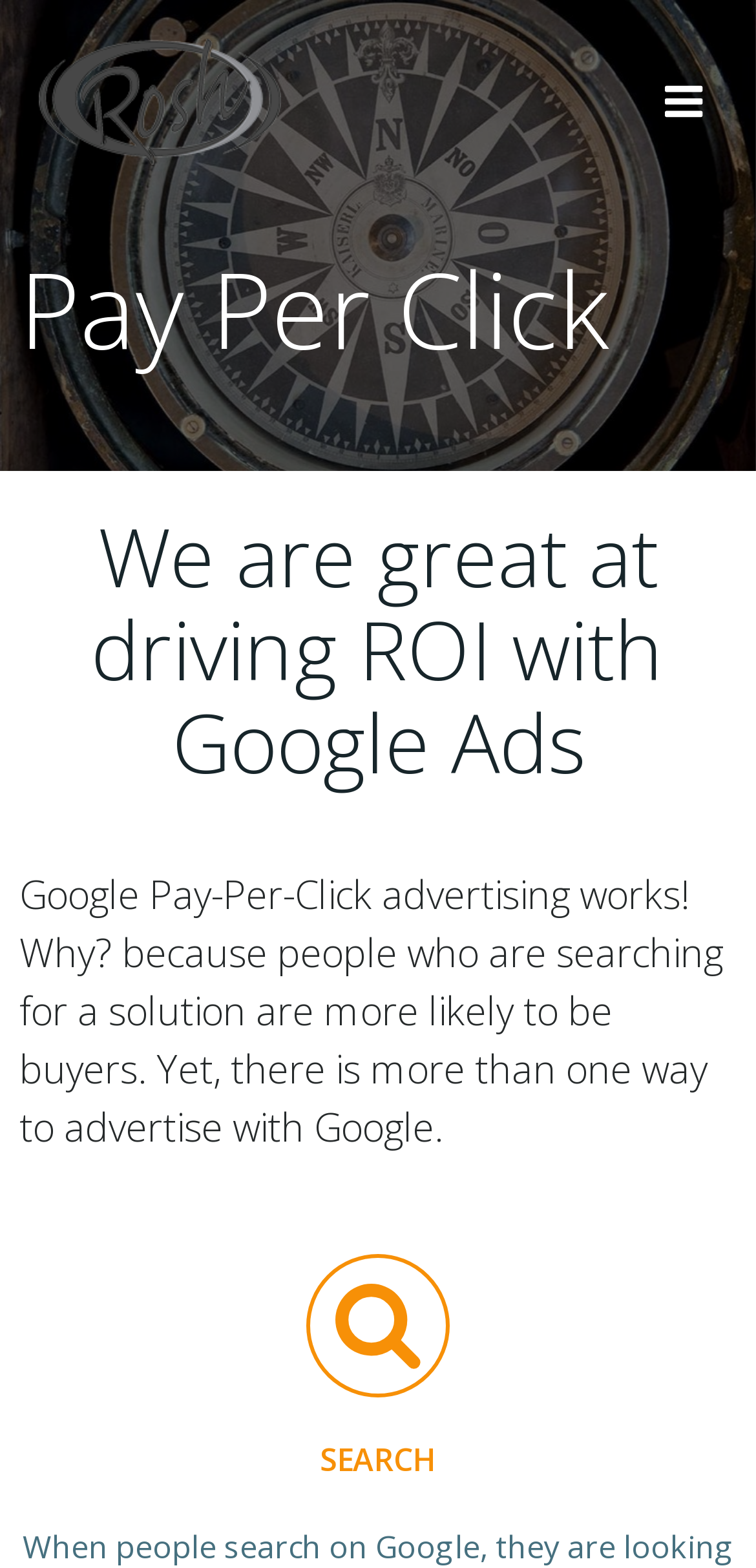Determine the main heading text of the webpage.

Pay Per Click